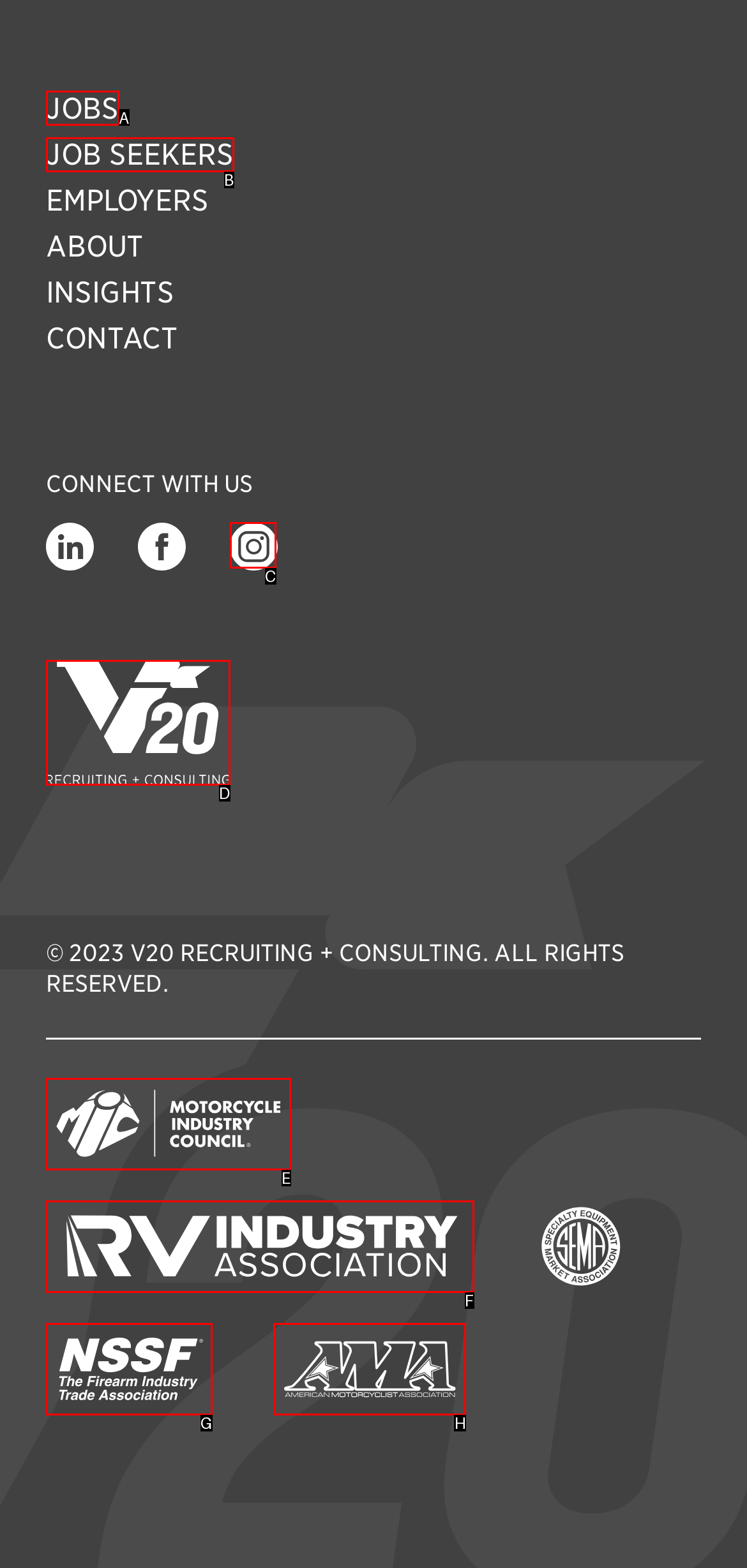Select the appropriate HTML element to click for the following task: Click on JOBS
Answer with the letter of the selected option from the given choices directly.

A